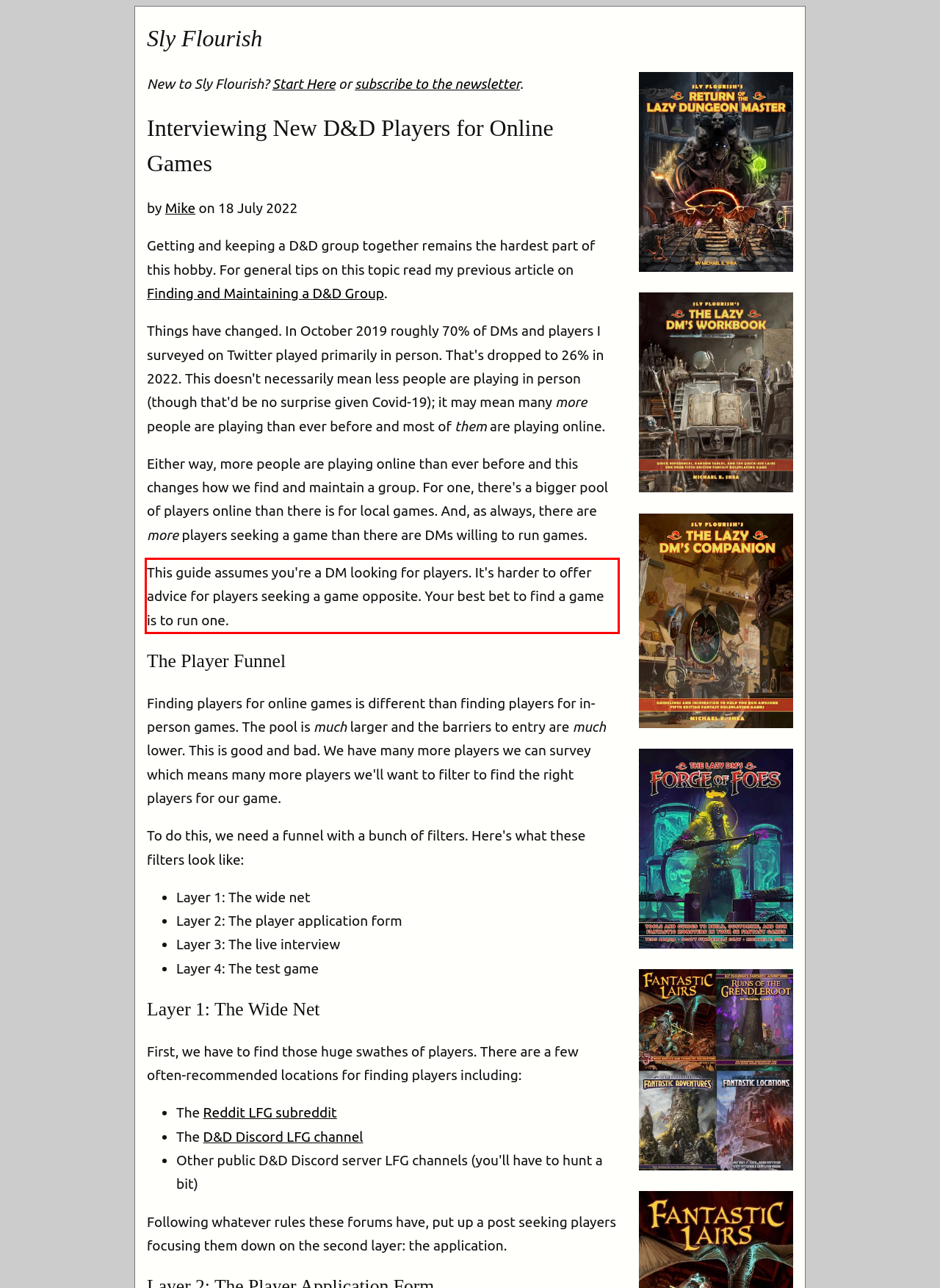With the provided screenshot of a webpage, locate the red bounding box and perform OCR to extract the text content inside it.

This guide assumes you're a DM looking for players. It's harder to offer advice for players seeking a game opposite. Your best bet to find a game is to run one.